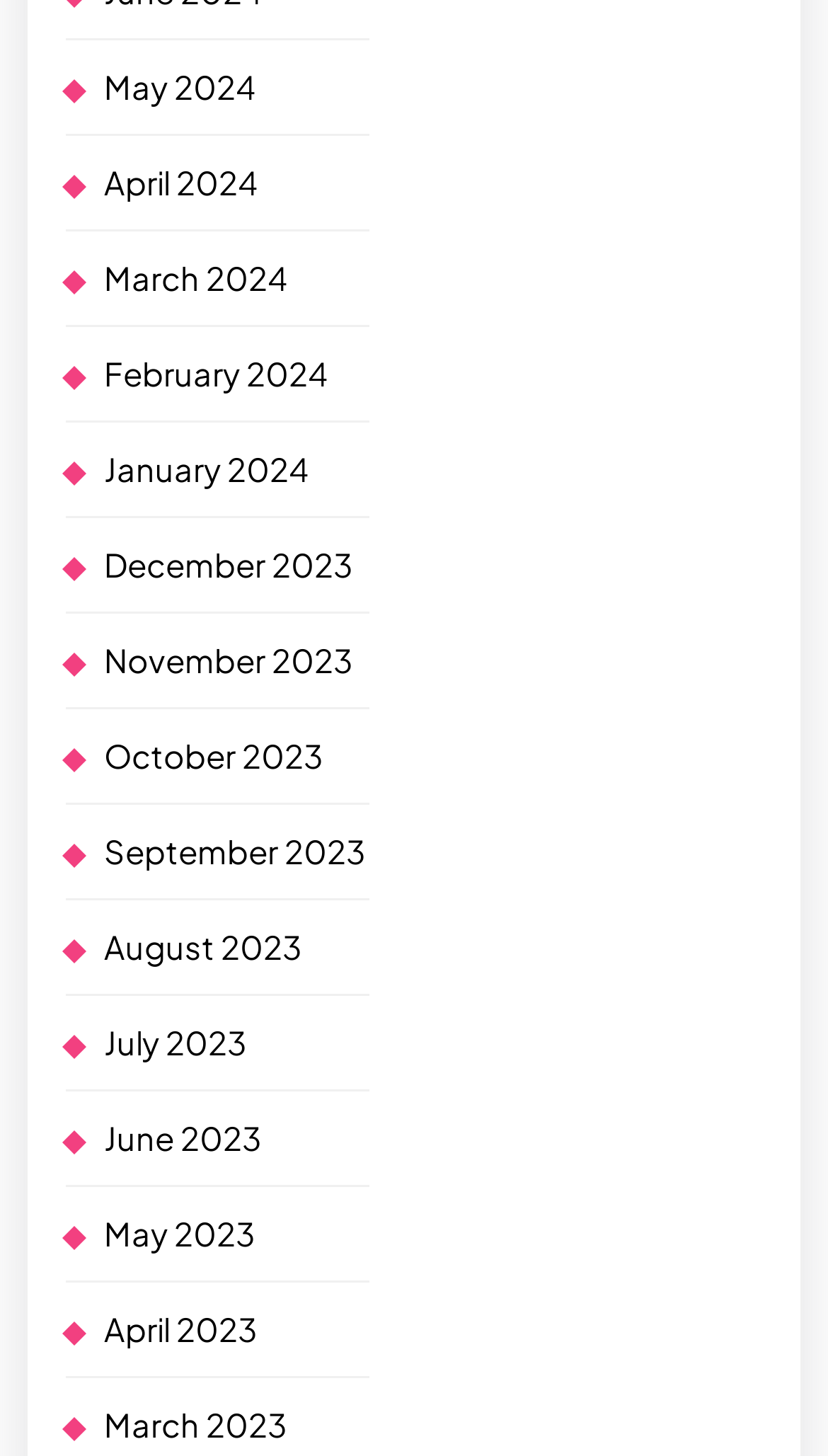Could you provide the bounding box coordinates for the portion of the screen to click to complete this instruction: "View May 2024"?

[0.126, 0.045, 0.308, 0.073]